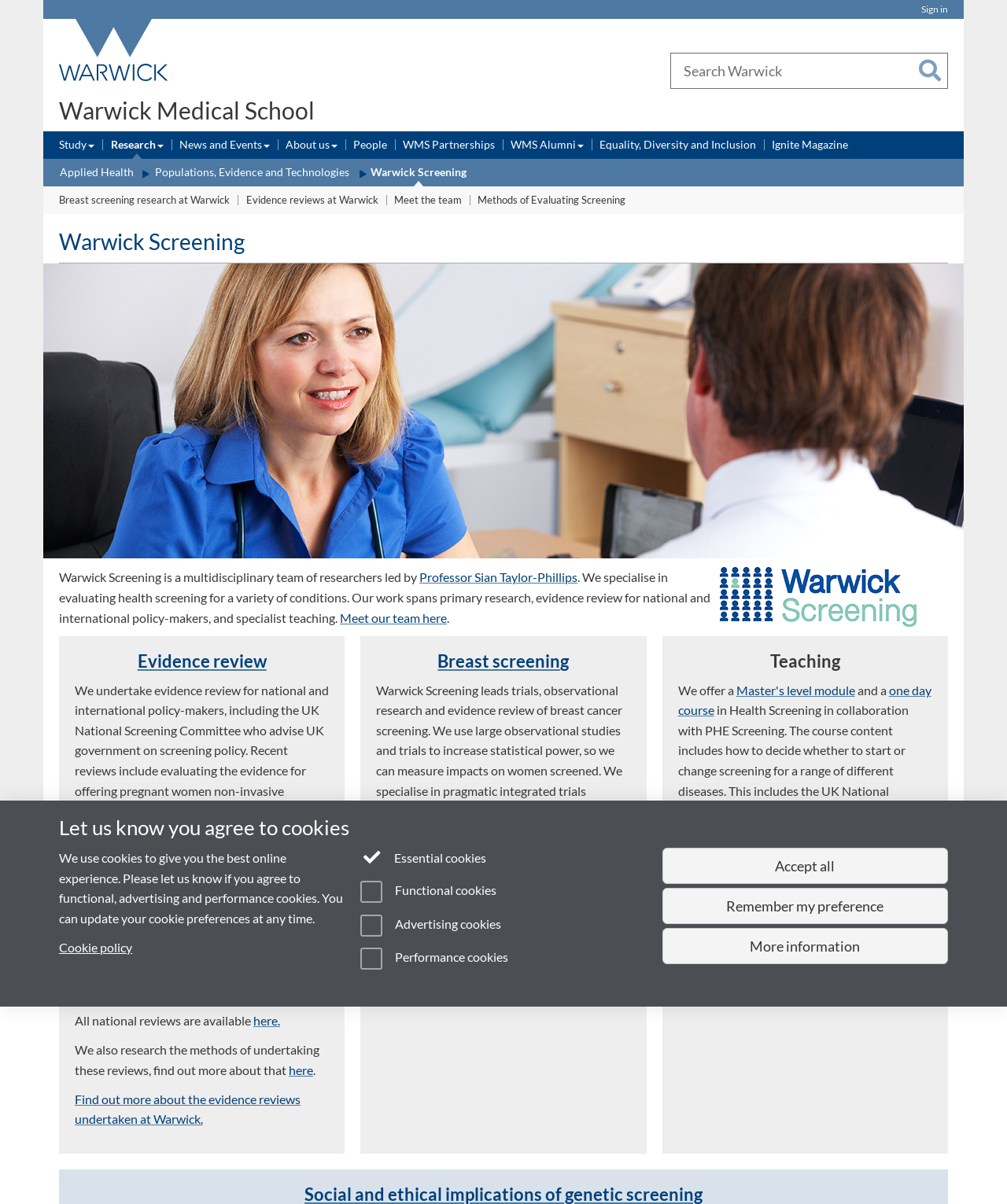Given the description Ignite Magazine, predict the bounding box coordinates of the UI element. Ensure the coordinates are in the format (top-left x, top-left y, bottom-right x, bottom-right y) and all values are between 0 and 1.

[0.766, 0.113, 0.842, 0.128]